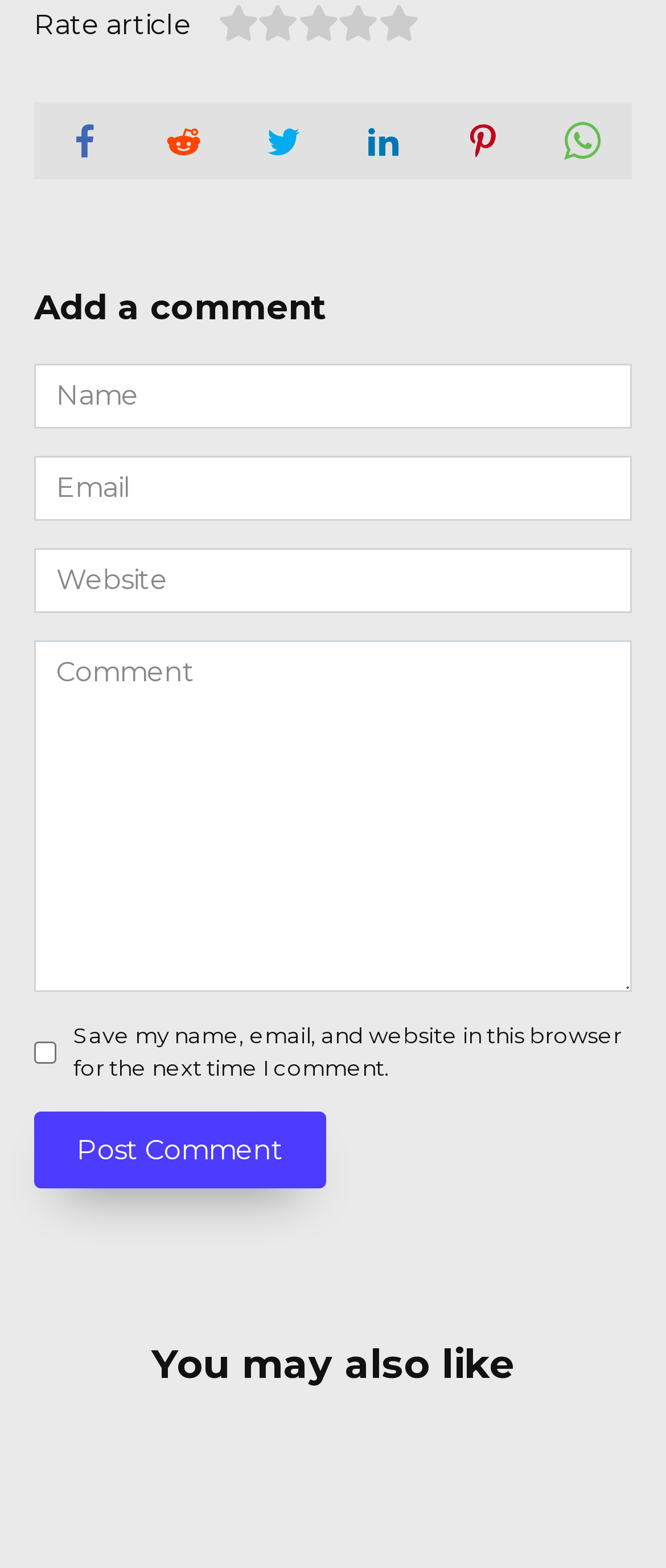Return the bounding box coordinates of the UI element that corresponds to this description: "parent_node: Email * name="email" placeholder="Email"". The coordinates must be given as four float numbers in the range of 0 and 1, [left, top, right, bottom].

[0.051, 0.291, 0.949, 0.332]